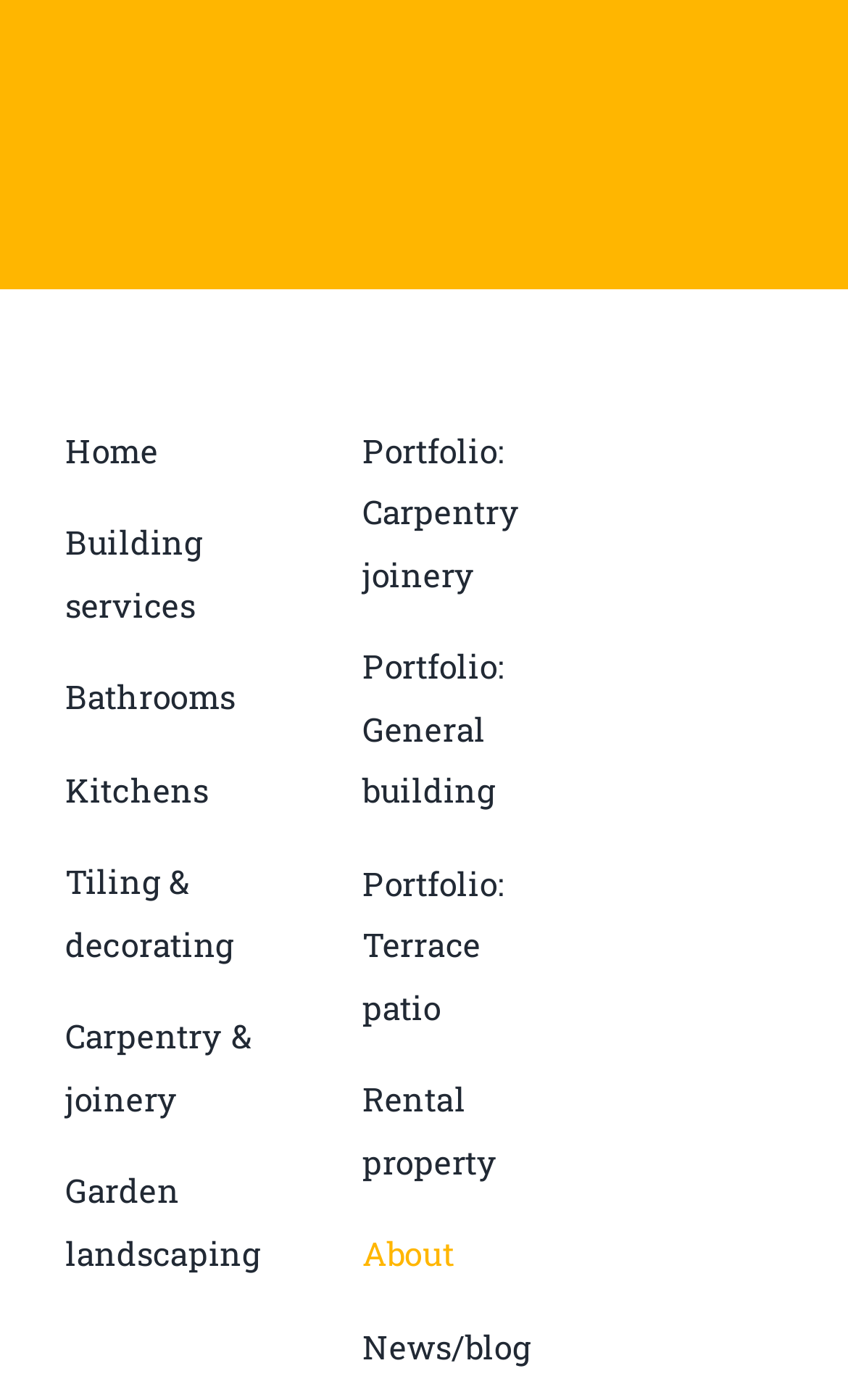Respond to the question below with a single word or phrase: How many categories are there for building services?

6